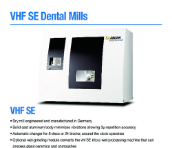Explain the image thoroughly, mentioning every notable detail.

The image features the VHF SE Dental Mill, a sophisticated milling machine designed for dental applications. The mill is presented in a sleek white and black design, showcasing its modern aesthetic and professional appeal. It is noted for its German engineering and manufacture, emphasizing quality and precision in dental milling. 

Key features highlighted include its ability to operate with dry and wet machining, which enhances versatility in various dental practices. The machine is equipped with a blank changer that accommodates multiple blanks, thereby streamlining workflow efficiency. Specifications are designed to ensure high-precision results, making the VHF SE a valuable asset for dental laboratories aiming to provide optimal service.

The top section of the image includes the title "VHF SE Dental Mills," clearly indicating the product category, while additional text notes vital operational specifics, enhancing understanding of its capabilities. Overall, this image serves as an informative representation of the VHF SE Dental Mill, aimed at dental professionals seeking advanced milling solutions.